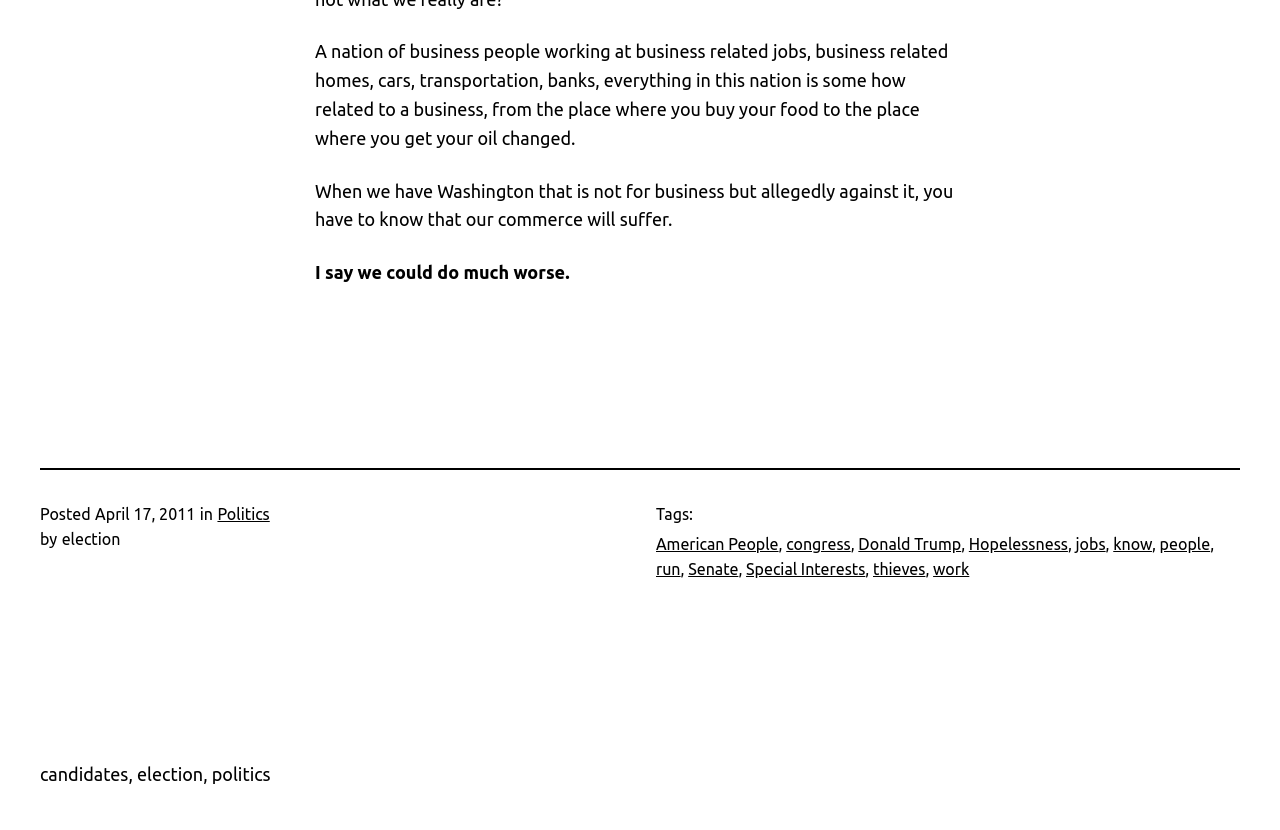Show me the bounding box coordinates of the clickable region to achieve the task as per the instruction: "Click the link to view posts related to 'politics'".

[0.17, 0.608, 0.211, 0.63]